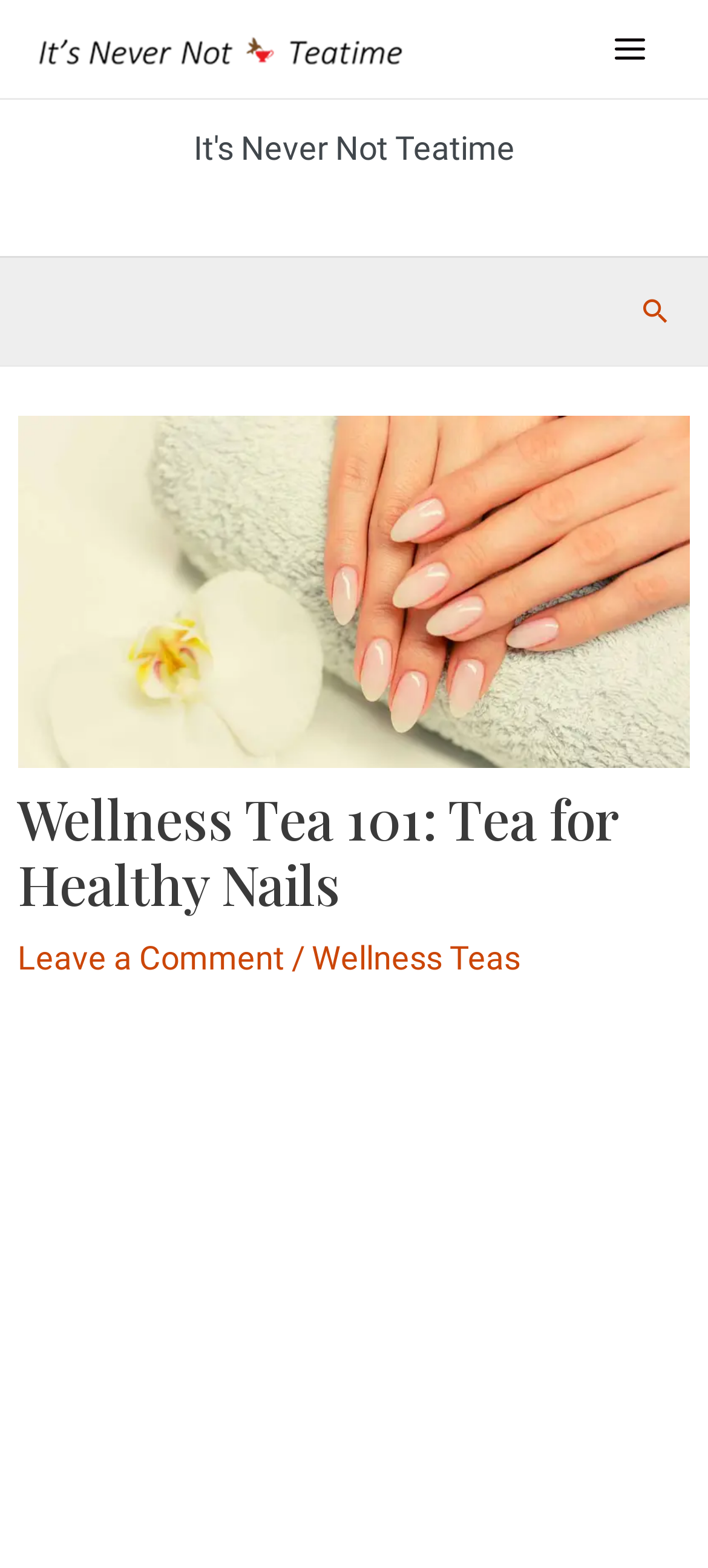Provide a one-word or brief phrase answer to the question:
What is the name of the website?

It's Never Not Teatime